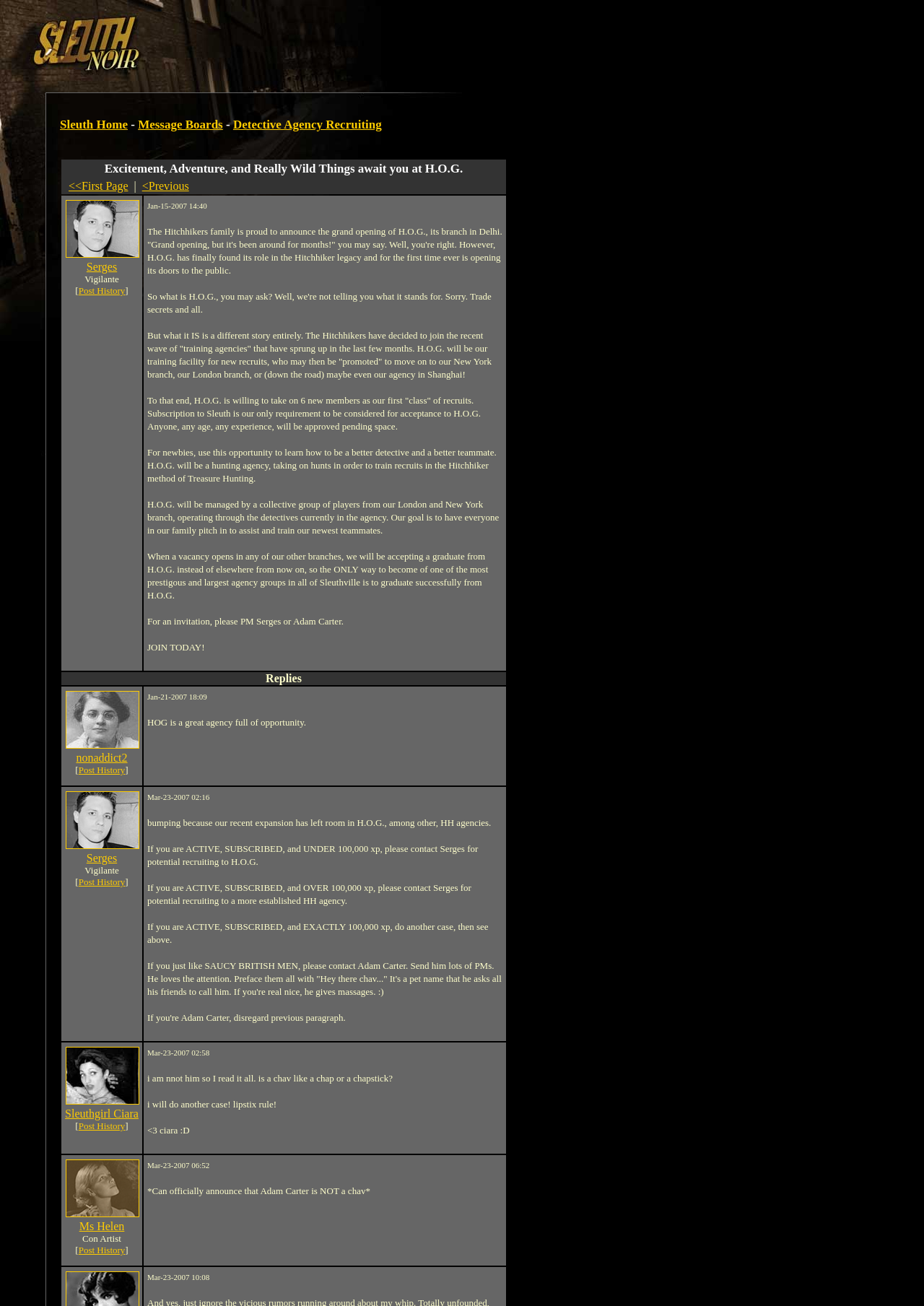Please identify the bounding box coordinates of the area that needs to be clicked to fulfill the following instruction: "Click on the 'CONTACT' link."

None